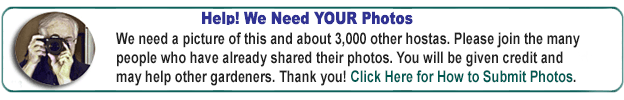When do the flowers of the Hosta 'Candelabra' bloom?
Answer the question with as much detail as you can, using the image as a reference.

The caption specifies that the flowers of the Hosta 'Candelabra' bloom from mid-July into August, providing a specific timeframe for this plant's flowering period.